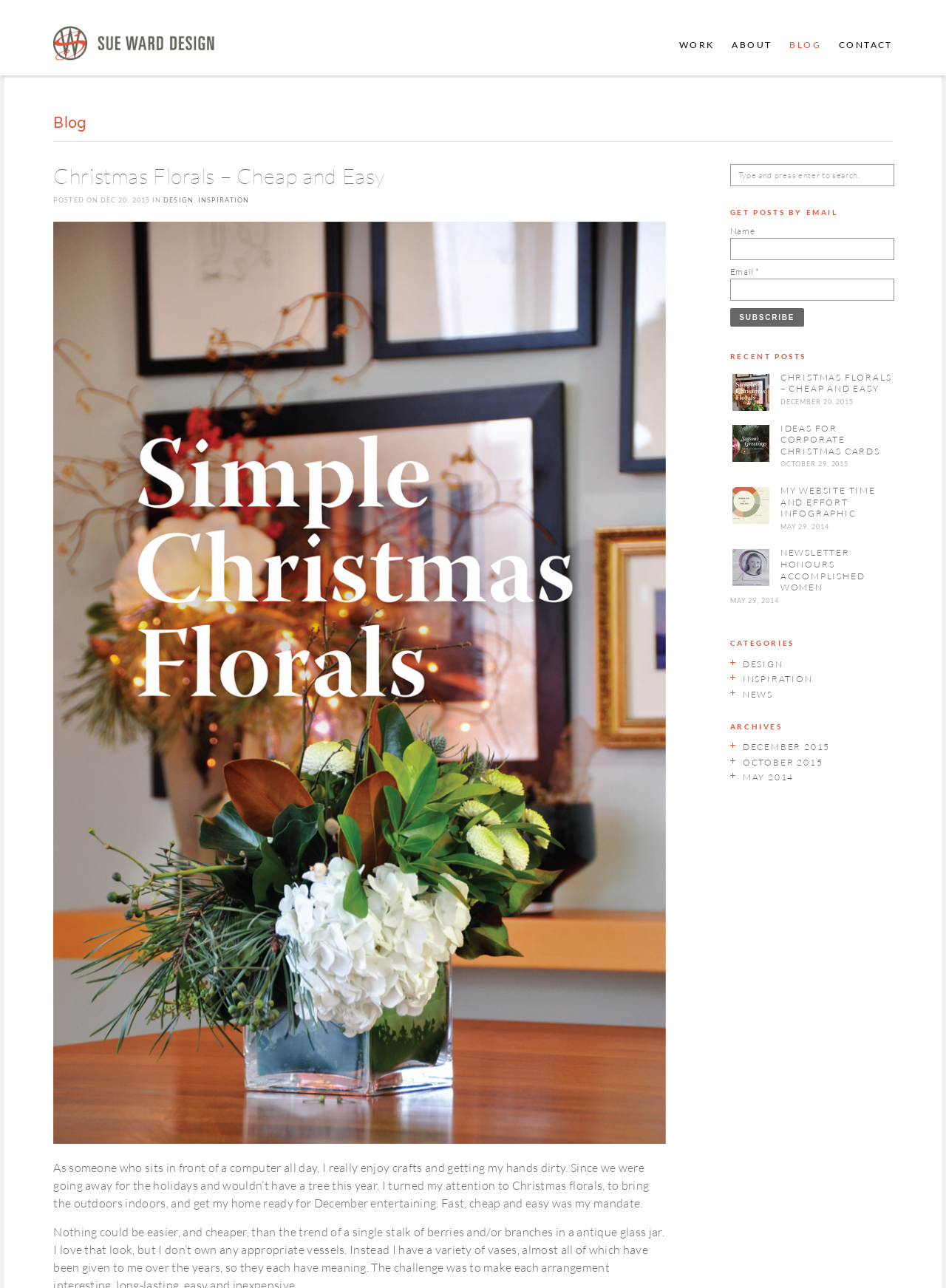Identify the bounding box coordinates of the clickable section necessary to follow the following instruction: "Search for something". The coordinates should be presented as four float numbers from 0 to 1, i.e., [left, top, right, bottom].

[0.772, 0.127, 0.945, 0.145]